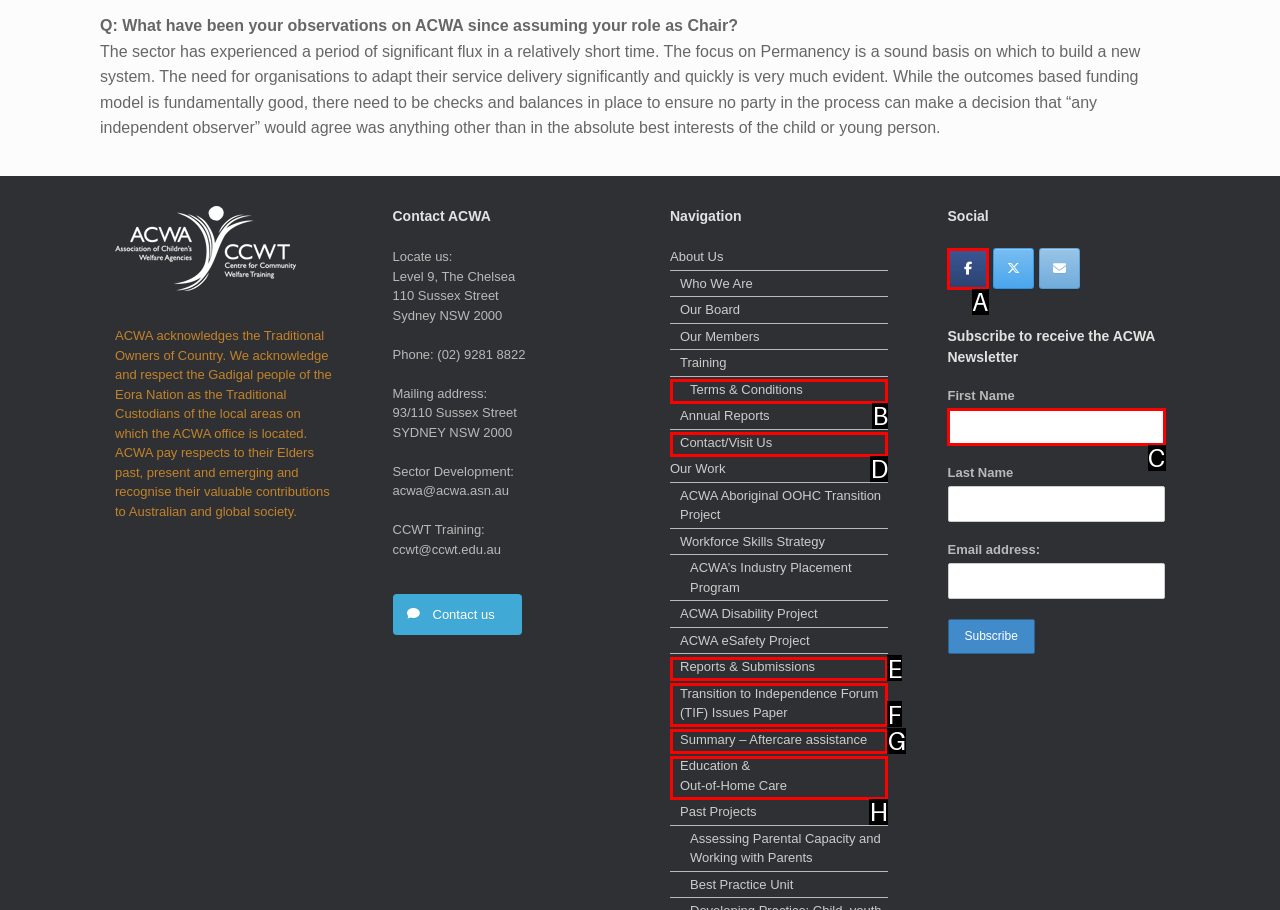Select the correct UI element to click for this task: Click the 'Facebook' link.
Answer using the letter from the provided options.

A